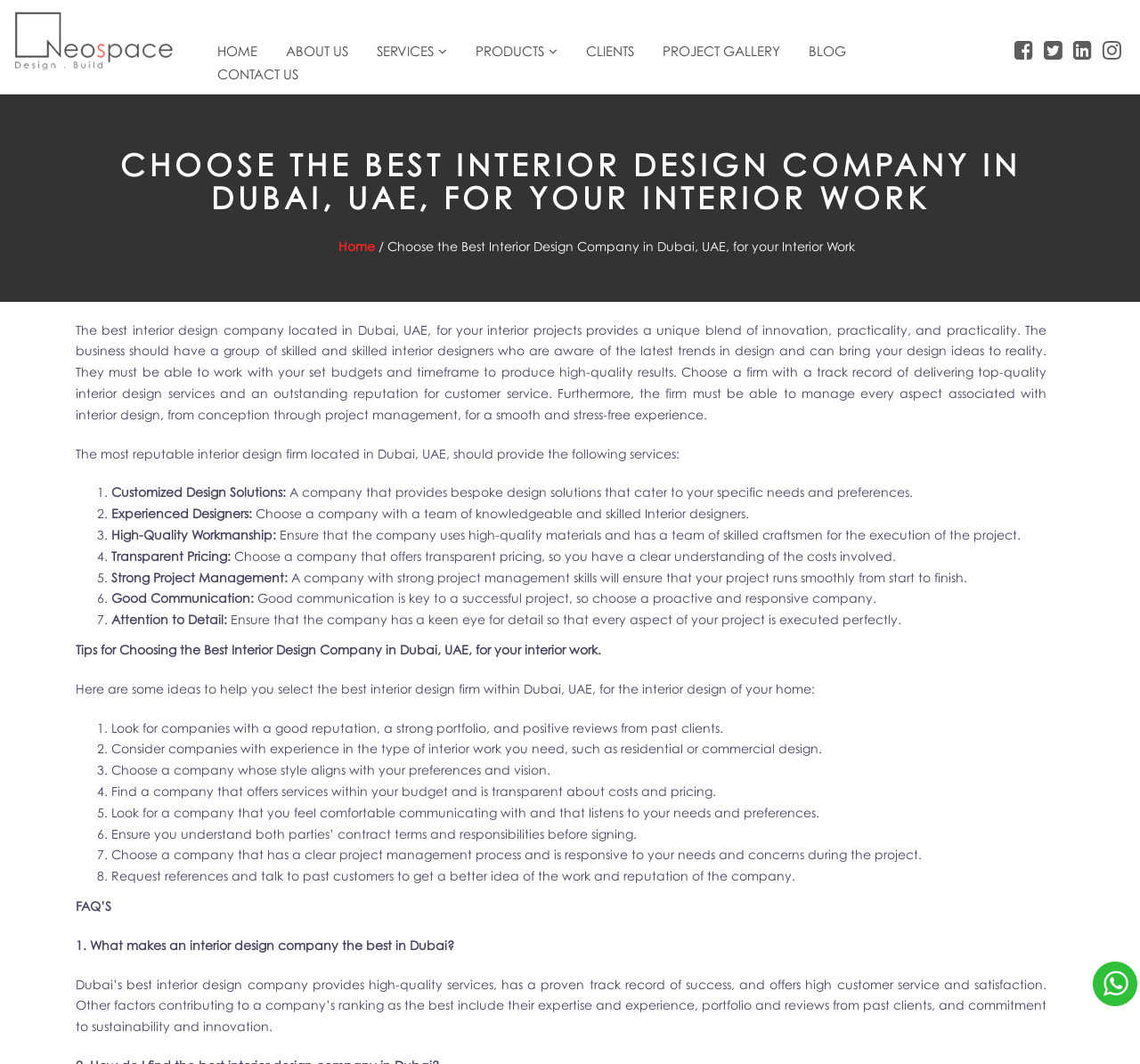Determine the bounding box coordinates for the clickable element required to fulfill the instruction: "Read about the company's services". Provide the coordinates as four float numbers between 0 and 1, i.e., [left, top, right, bottom].

[0.331, 0.038, 0.392, 0.059]